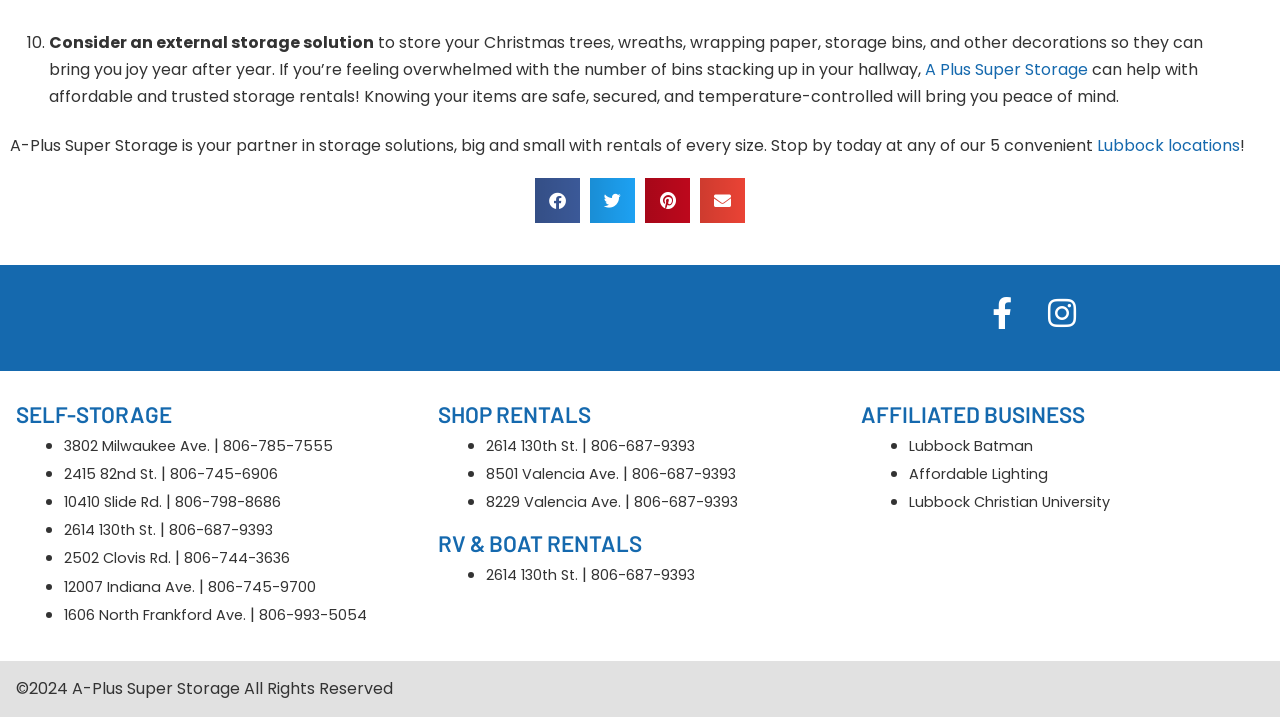What is the copyright year?
Please use the image to provide an in-depth answer to the question.

The copyright information is provided at the bottom of the page, and it states '©2024 A-Plus Super Storage All Rights Reserved'.